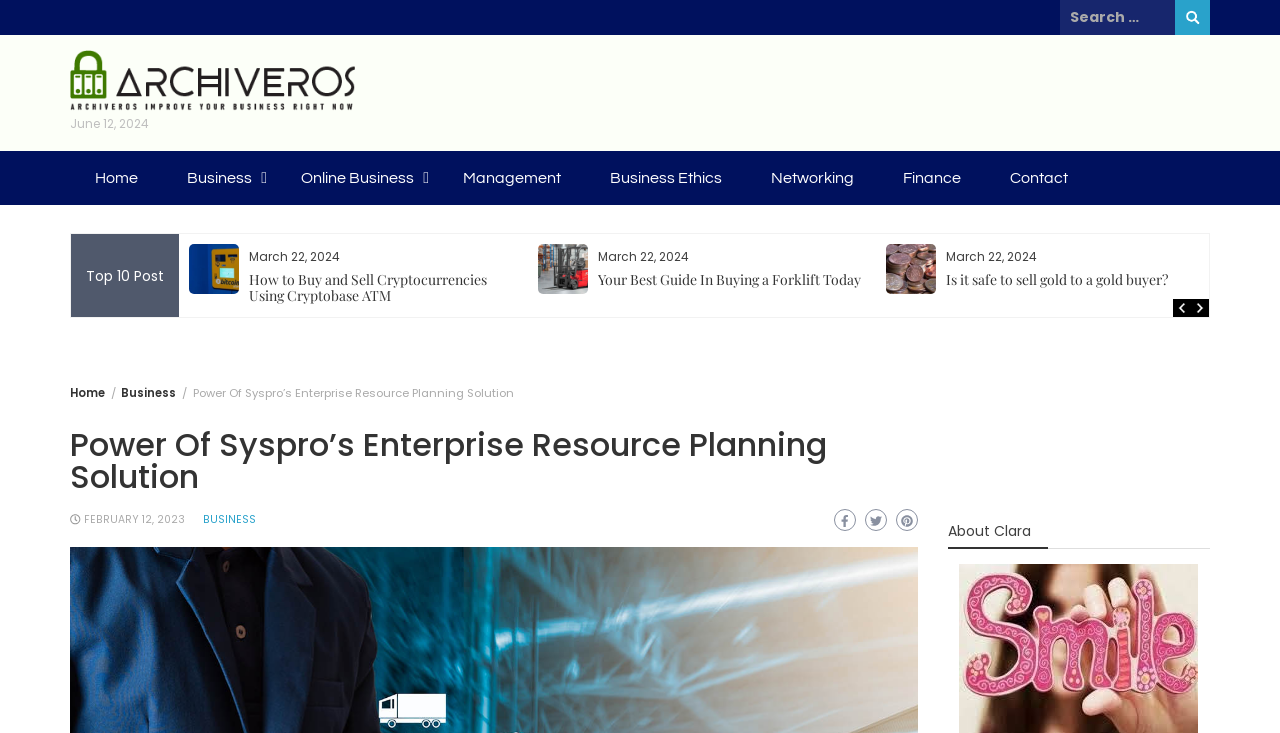Specify the bounding box coordinates of the element's area that should be clicked to execute the given instruction: "Go to Home page". The coordinates should be four float numbers between 0 and 1, i.e., [left, top, right, bottom].

[0.059, 0.206, 0.123, 0.28]